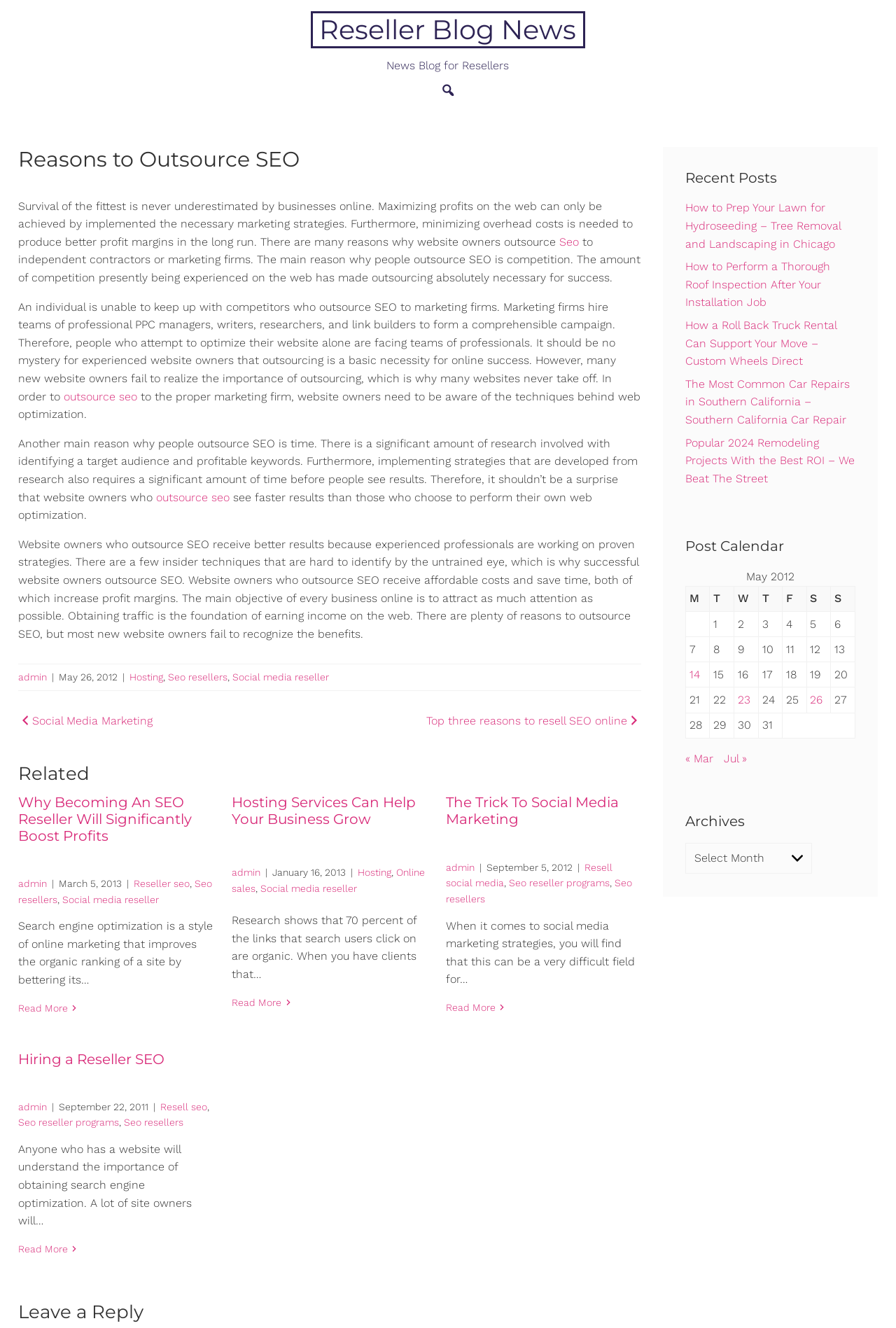Determine the bounding box coordinates for the element that should be clicked to follow this instruction: "Click on the 'Read More' button of the 'The Trick To Social Media Marketing' article". The coordinates should be given as four float numbers between 0 and 1, in the format [left, top, right, bottom].

[0.498, 0.753, 0.716, 0.765]